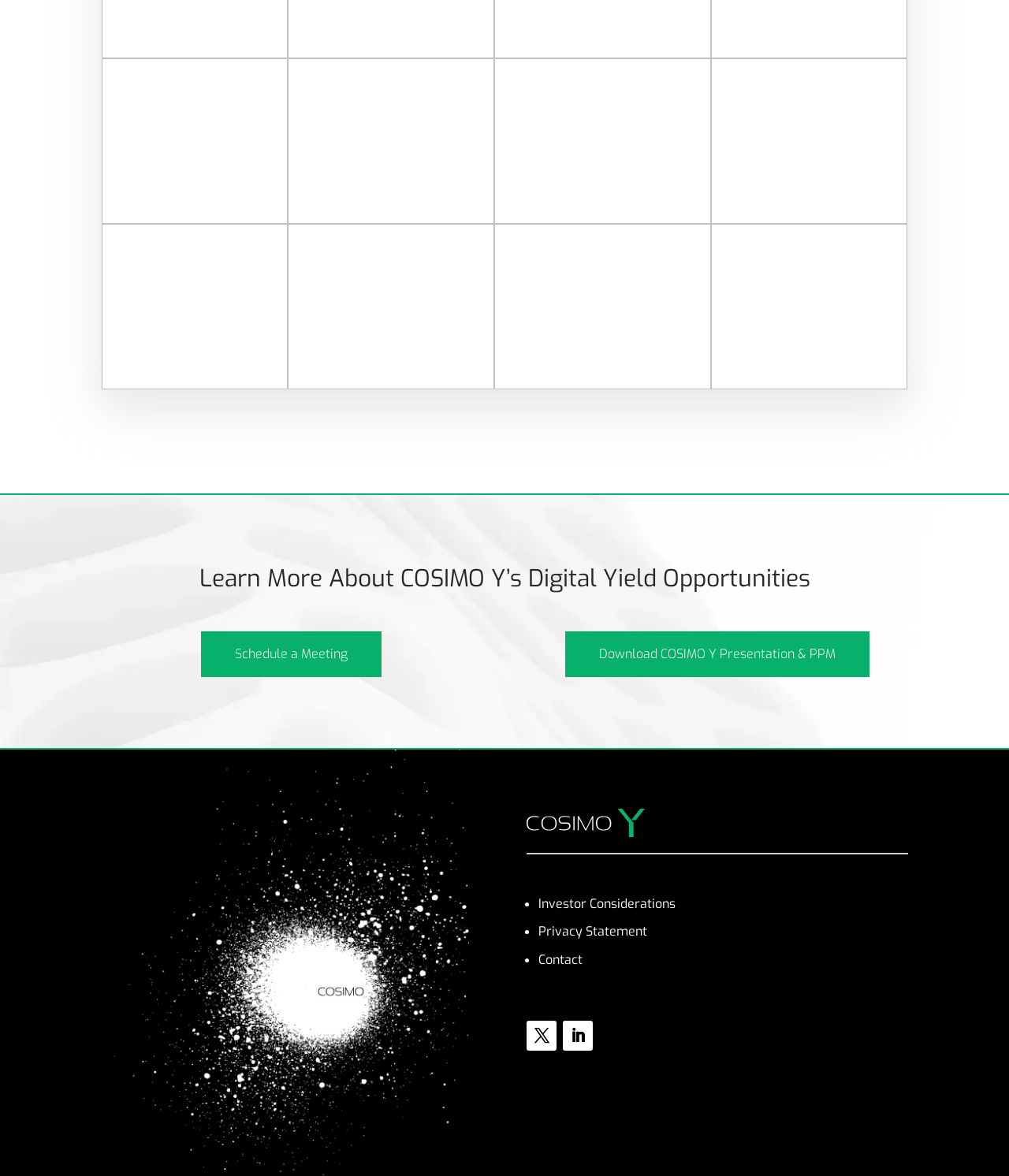Answer the following in one word or a short phrase: 
What is the name of the company with the logo displayed at the top of the page?

Cosimo